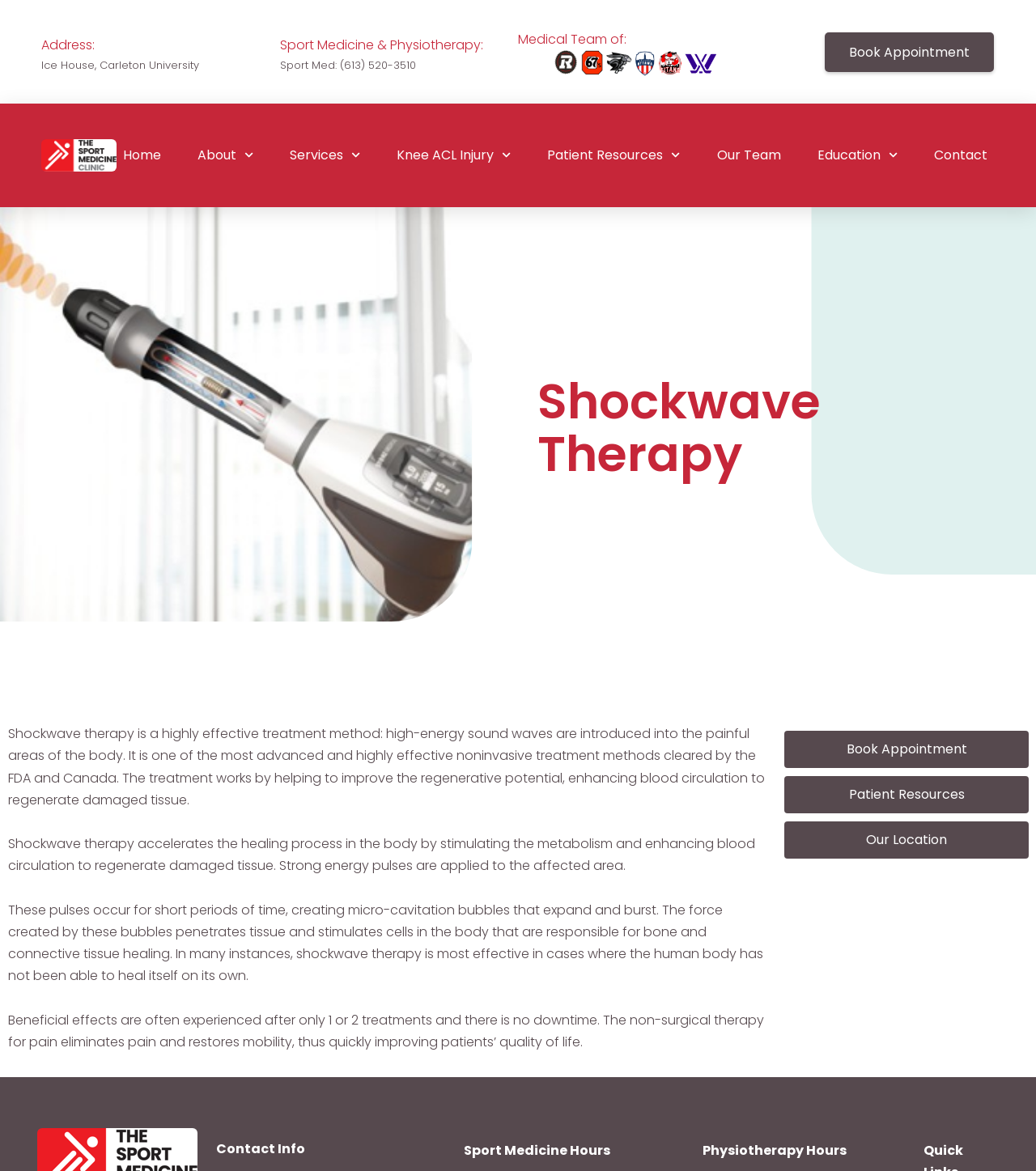Please provide a comprehensive response to the question below by analyzing the image: 
What is the phone number for Sport Medicine?

I found the phone number by looking at the static text elements at the top of the webpage, where it says 'Sport Med: (613) 520-3510'.